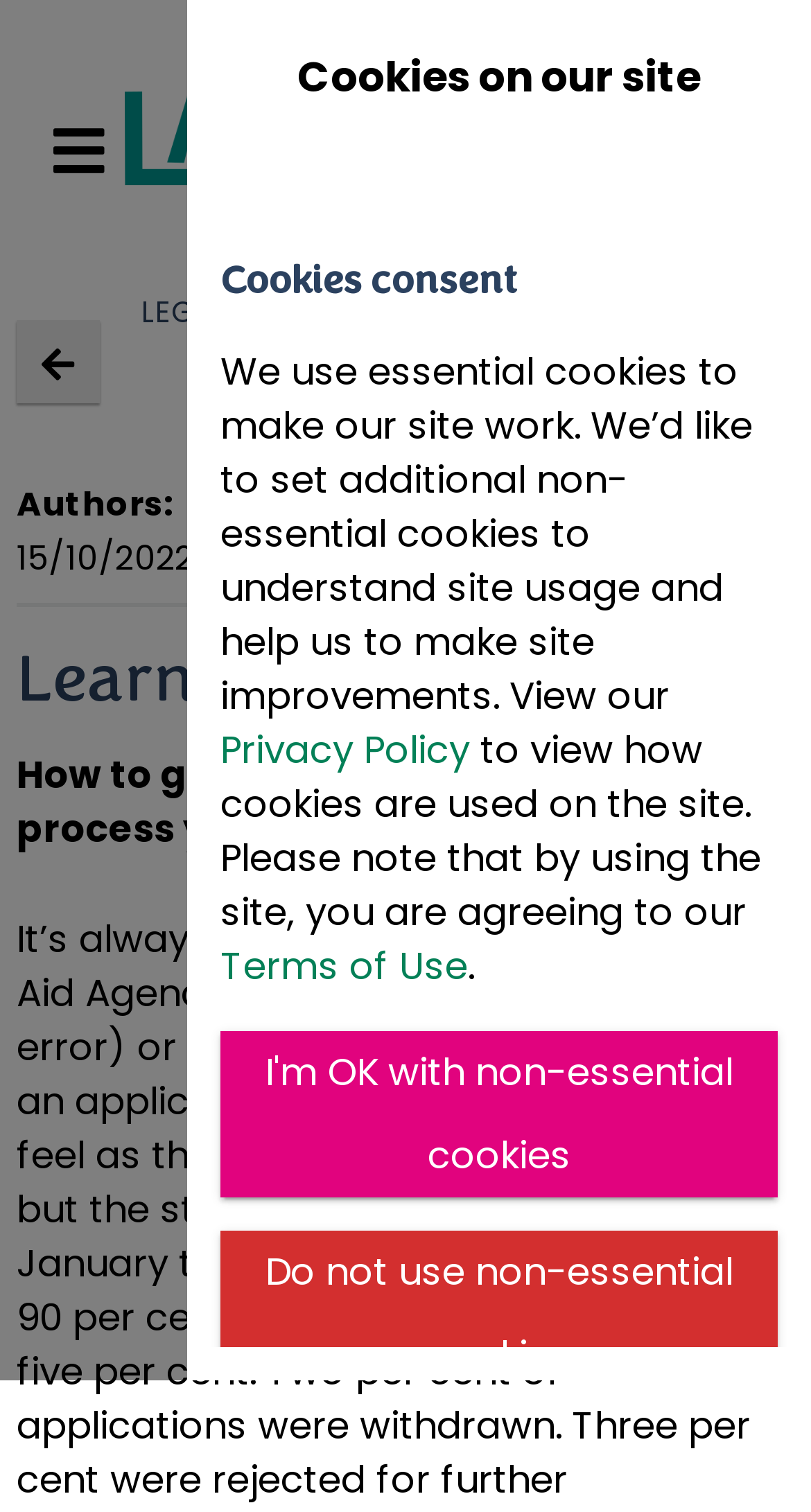Specify the bounding box coordinates of the region I need to click to perform the following instruction: "Toggle page navigation". The coordinates must be four float numbers in the range of 0 to 1, i.e., [left, top, right, bottom].

[0.041, 0.071, 0.154, 0.126]